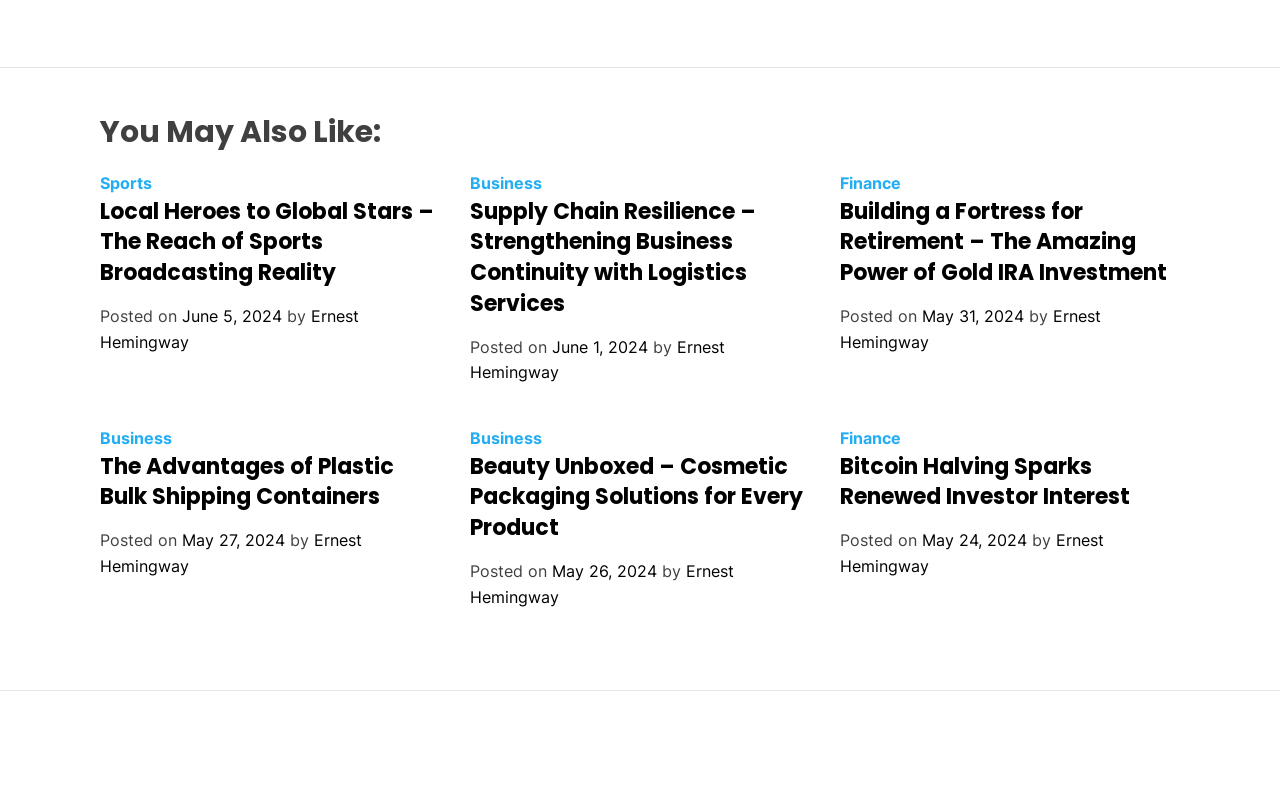What is the date range of the articles on this webpage?
Using the image provided, answer with just one word or phrase.

May 24, 2024 to June 5, 2024